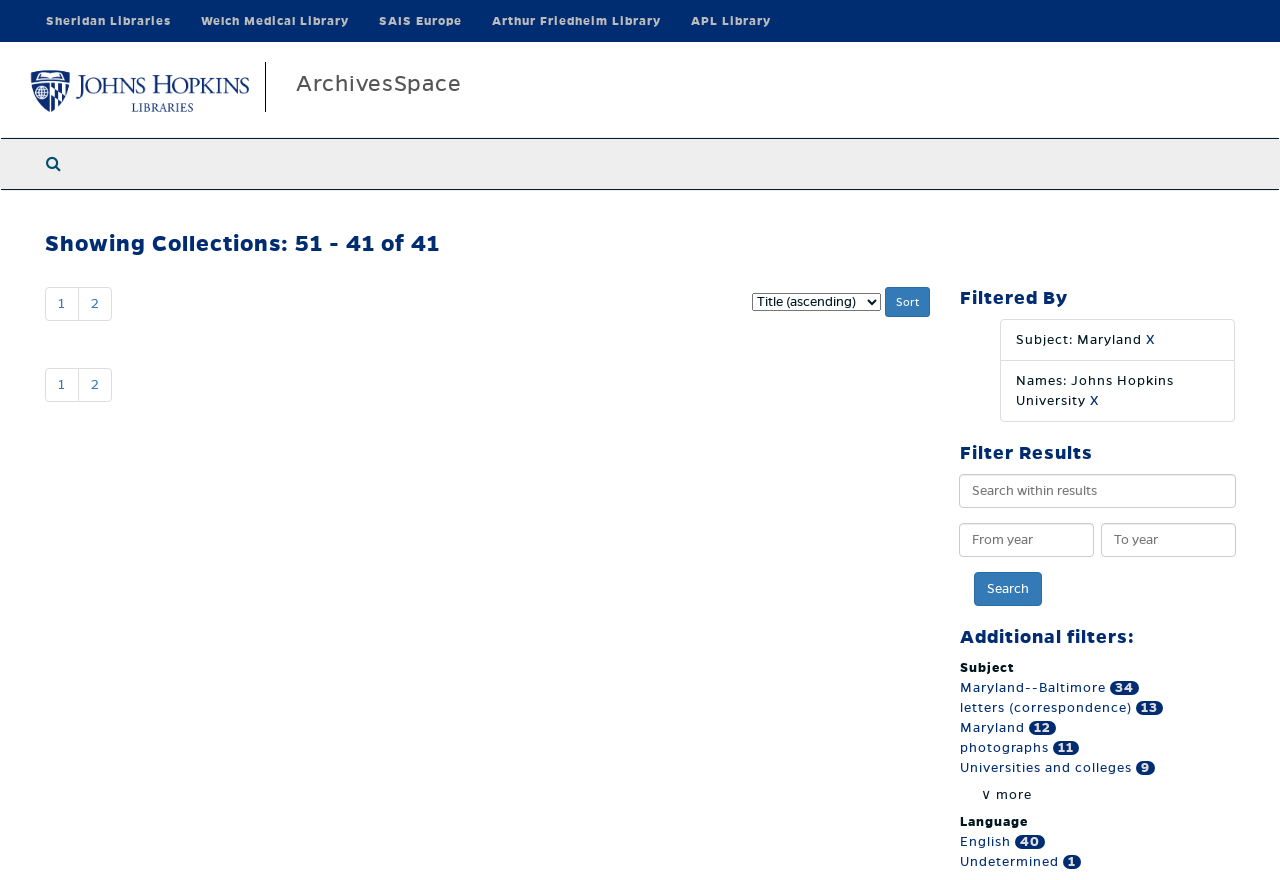Locate the bounding box coordinates of the clickable area needed to fulfill the instruction: "Search the archives".

[0.024, 0.158, 0.06, 0.215]